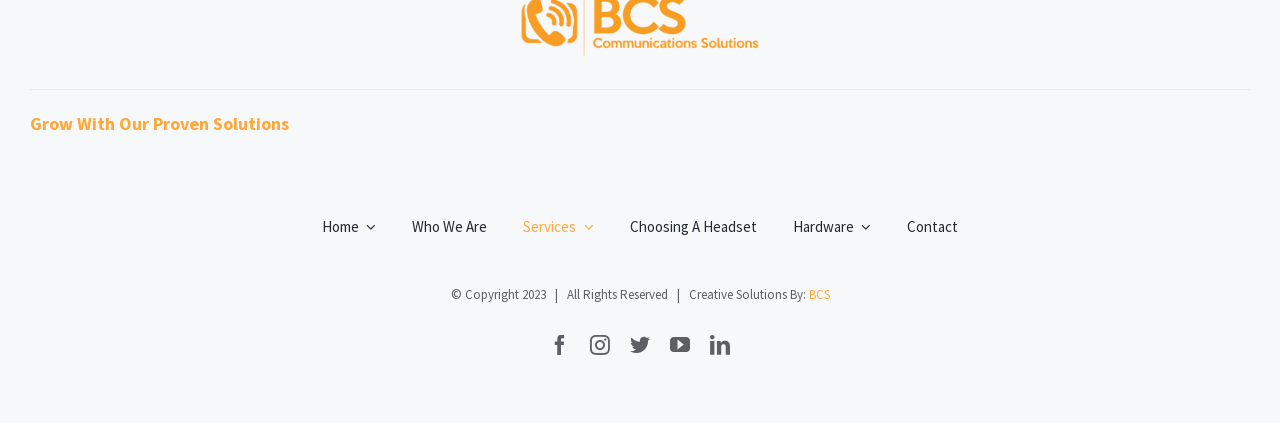Find the bounding box coordinates of the clickable area that will achieve the following instruction: "Click on Grow With Our Proven Solutions".

[0.023, 0.265, 0.226, 0.319]